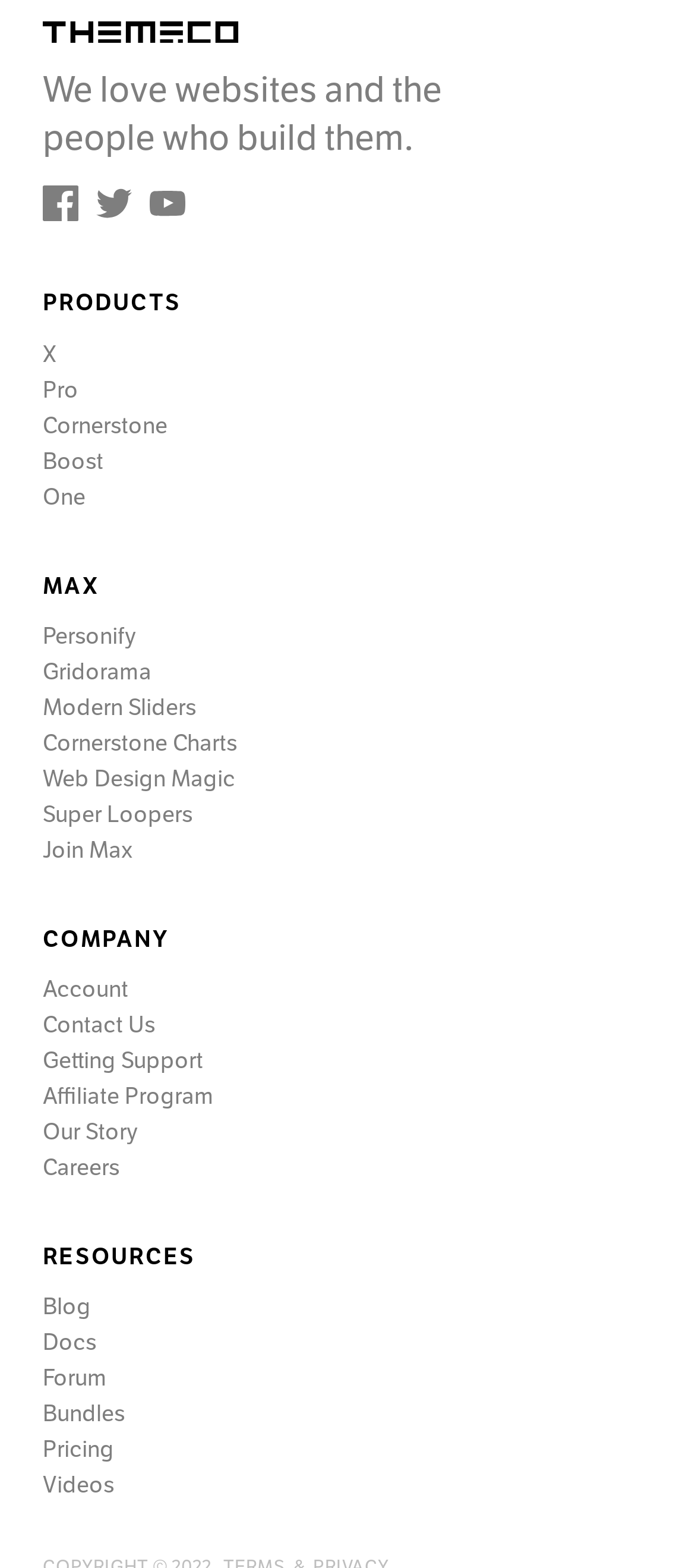Determine the bounding box coordinates for the area that should be clicked to carry out the following instruction: "Visit Facebook".

[0.062, 0.118, 0.113, 0.141]